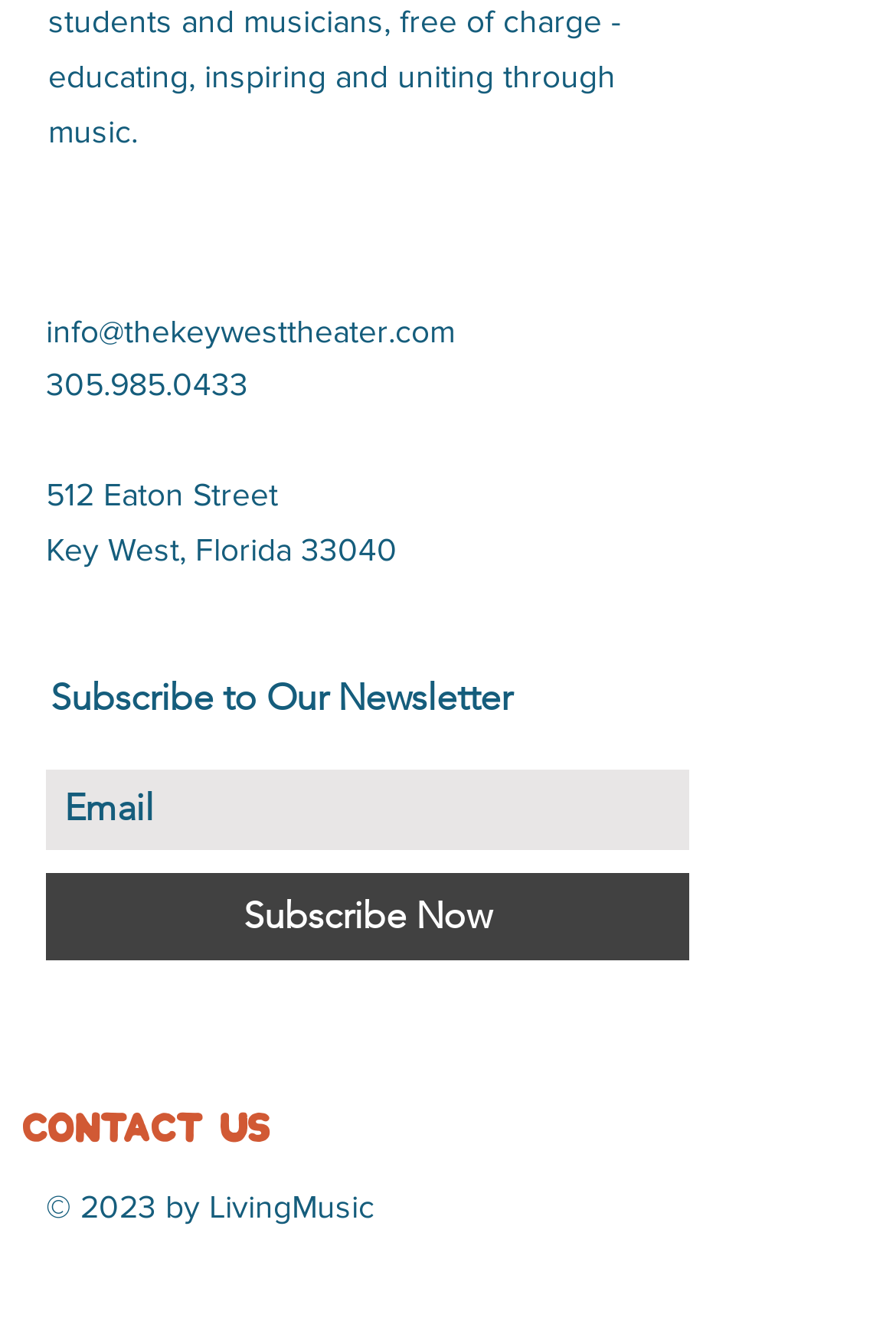Identify the bounding box coordinates for the element you need to click to achieve the following task: "Go to home page". Provide the bounding box coordinates as four float numbers between 0 and 1, in the form [left, top, right, bottom].

None